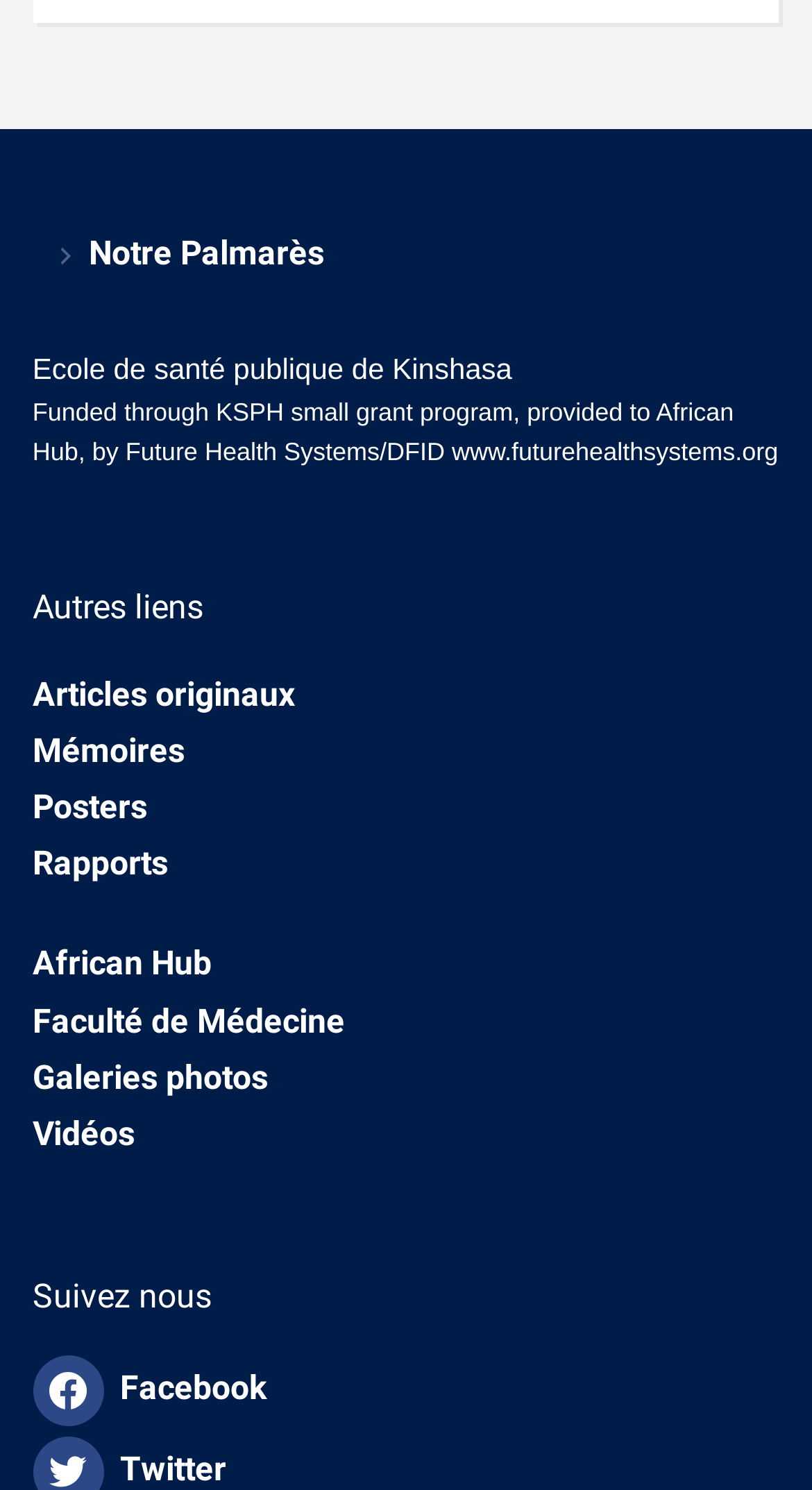Locate the bounding box coordinates of the clickable part needed for the task: "Visit Notre Palmarès".

[0.04, 0.137, 0.96, 0.203]